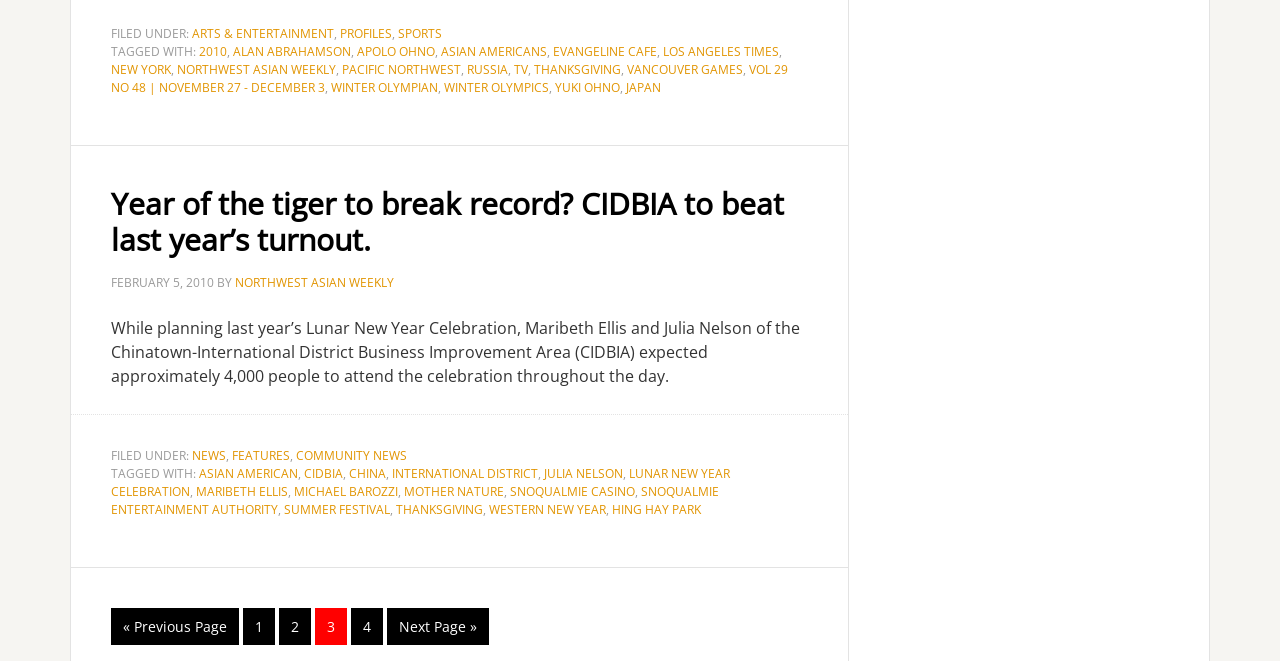Find the bounding box coordinates of the element to click in order to complete this instruction: "Go to the 'Next Page »'". The bounding box coordinates must be four float numbers between 0 and 1, denoted as [left, top, right, bottom].

[0.302, 0.92, 0.382, 0.976]